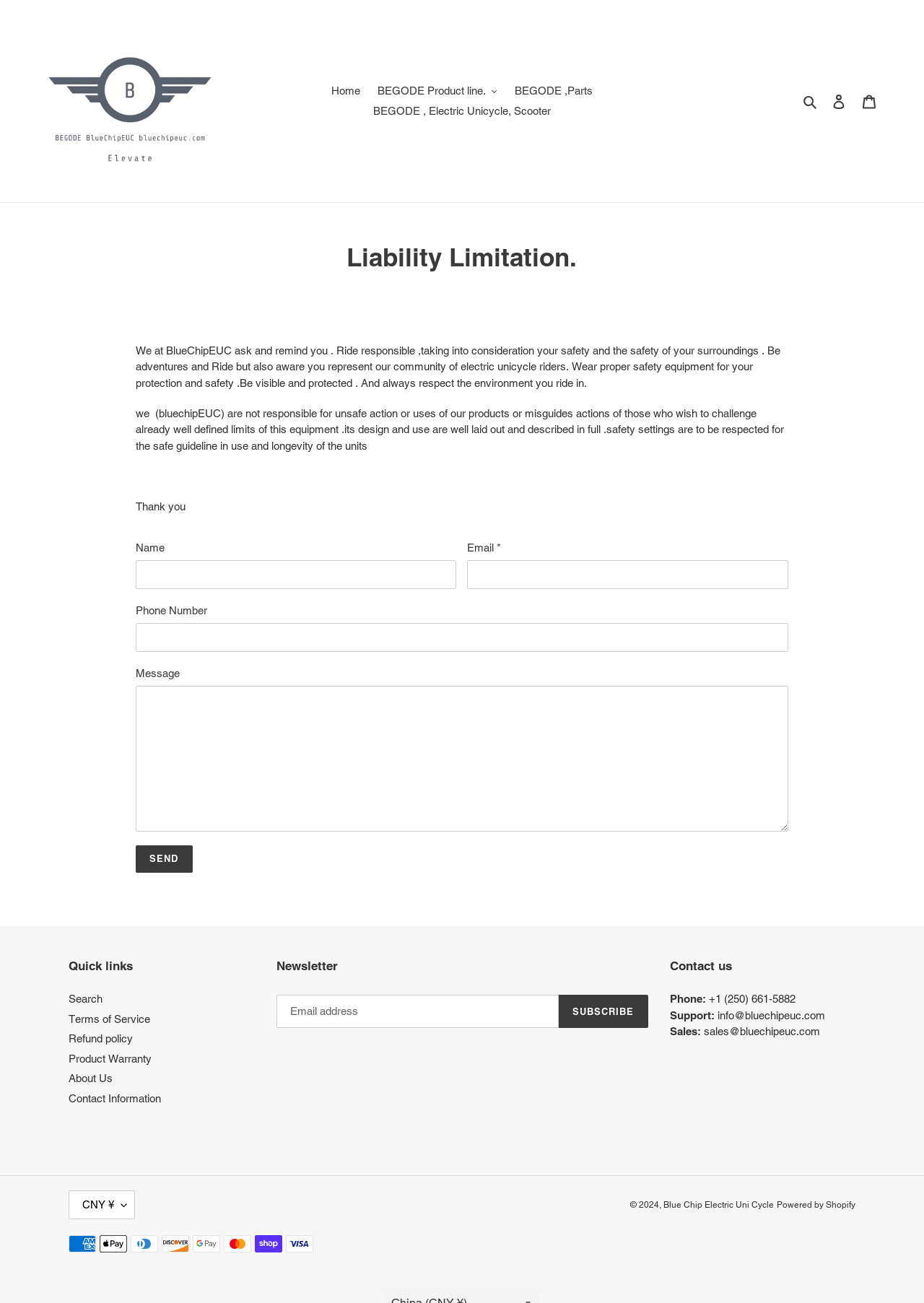Illustrate the webpage with a detailed description.

This webpage is about Blue Chip Electric Uni Cycle, an electric unicycle company. At the top, there is a navigation bar with links to "Home", "BEGODE Product line", "BEGODE, Parts", and "BEGODE, Electric Unicycle, Scooter". On the right side of the navigation bar, there are buttons for "Search", "Log in", and "Cart".

Below the navigation bar, there is a main section with a heading "Liability Limitation." This section contains a message from the company, reminding users to ride responsibly and safely. The message also states that the company is not responsible for unsafe actions or misuse of their products.

Underneath the message, there is a contact form with fields for "Name", "Email", "Phone Number", and "Message". There is a "Send" button to submit the form.

Further down the page, there is a section with quick links to "Search", "Terms of Service", "Refund policy", "Product Warranty", "About Us", and "Contact Information". Next to this section, there is a newsletter subscription form with a field for "Email address" and a "SUBSCRIBE" button.

On the right side of the page, there is a section with contact information, including phone numbers and email addresses for sales and support. Below this section, there is a currency selection button with the option to choose "CNY ¥".

At the bottom of the page, there is a copyright notice and links to "Blue Chip Electric Uni Cycle" and "Powered by Shopify". There is also a section displaying various payment method logos, including American Express, Apple Pay, and Visa.